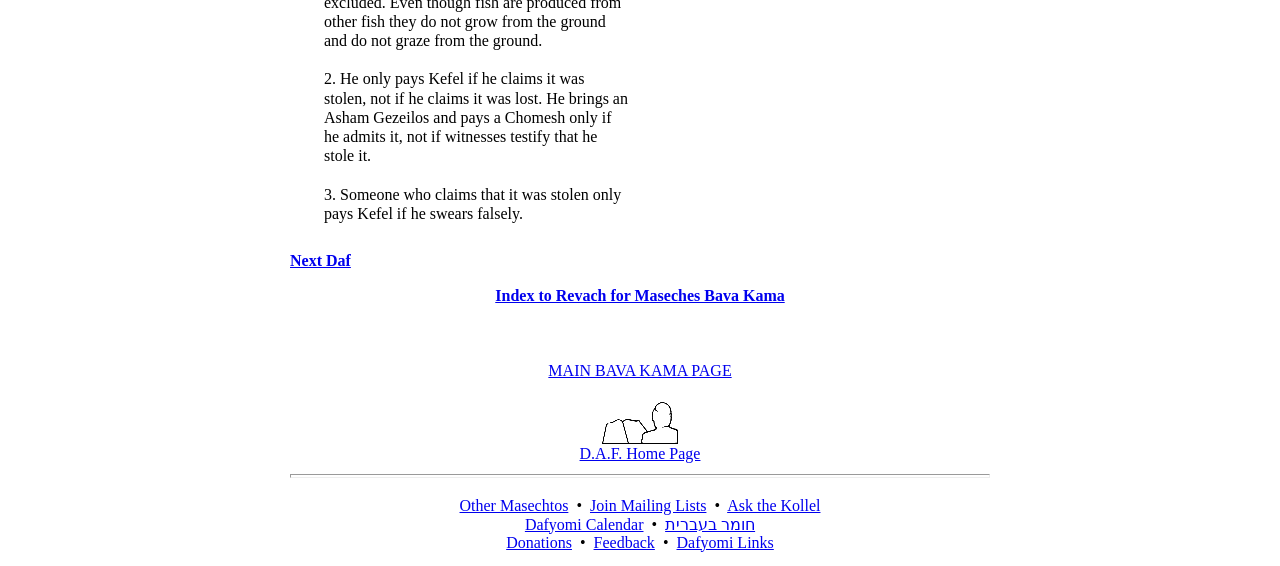Answer the question using only a single word or phrase: 
What is the orientation of the separator?

horizontal